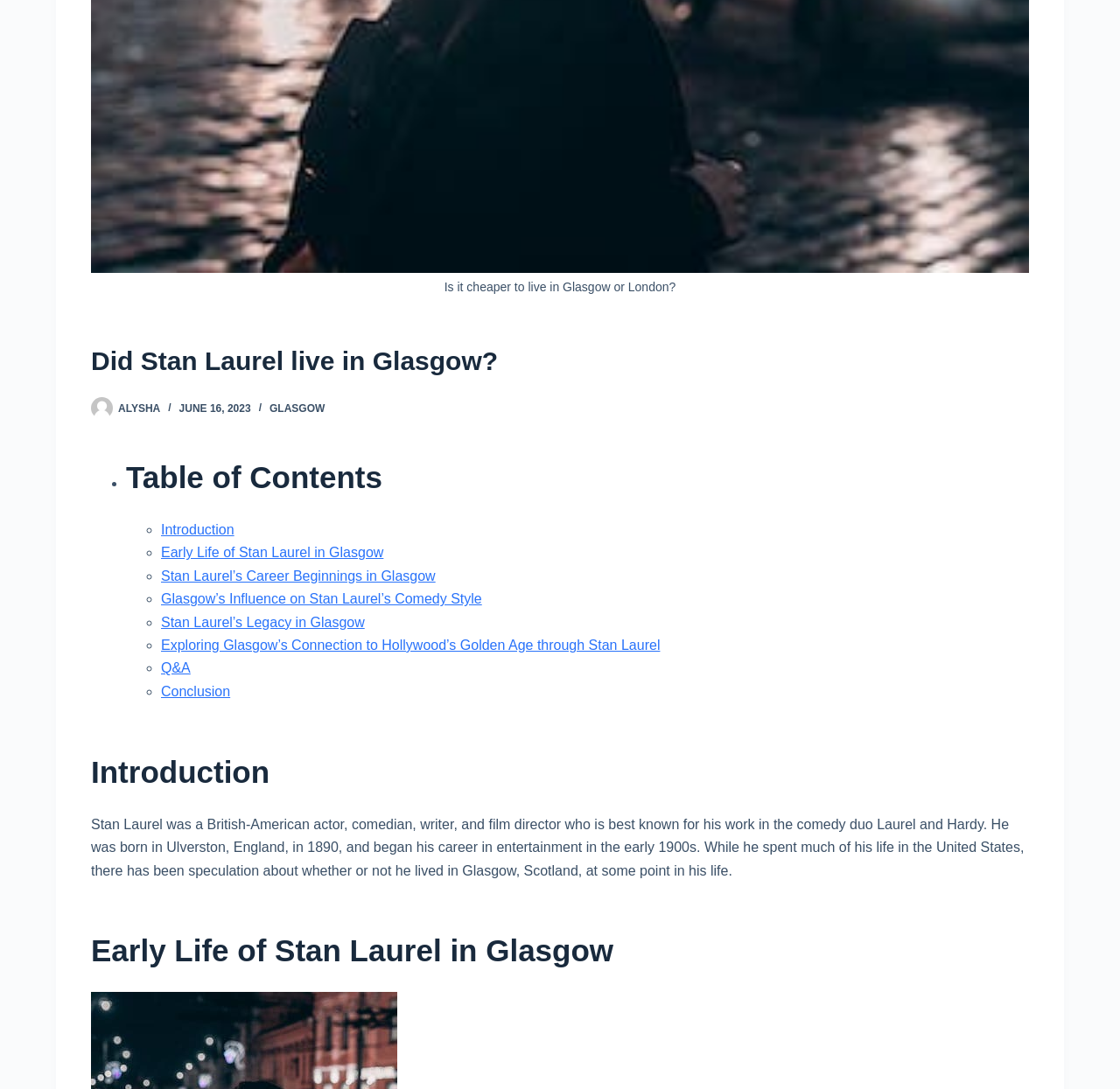Determine the bounding box coordinates for the clickable element required to fulfill the instruction: "Click on the link to read about Stan Laurel’s Career Beginnings in Glasgow". Provide the coordinates as four float numbers between 0 and 1, i.e., [left, top, right, bottom].

[0.144, 0.522, 0.389, 0.536]